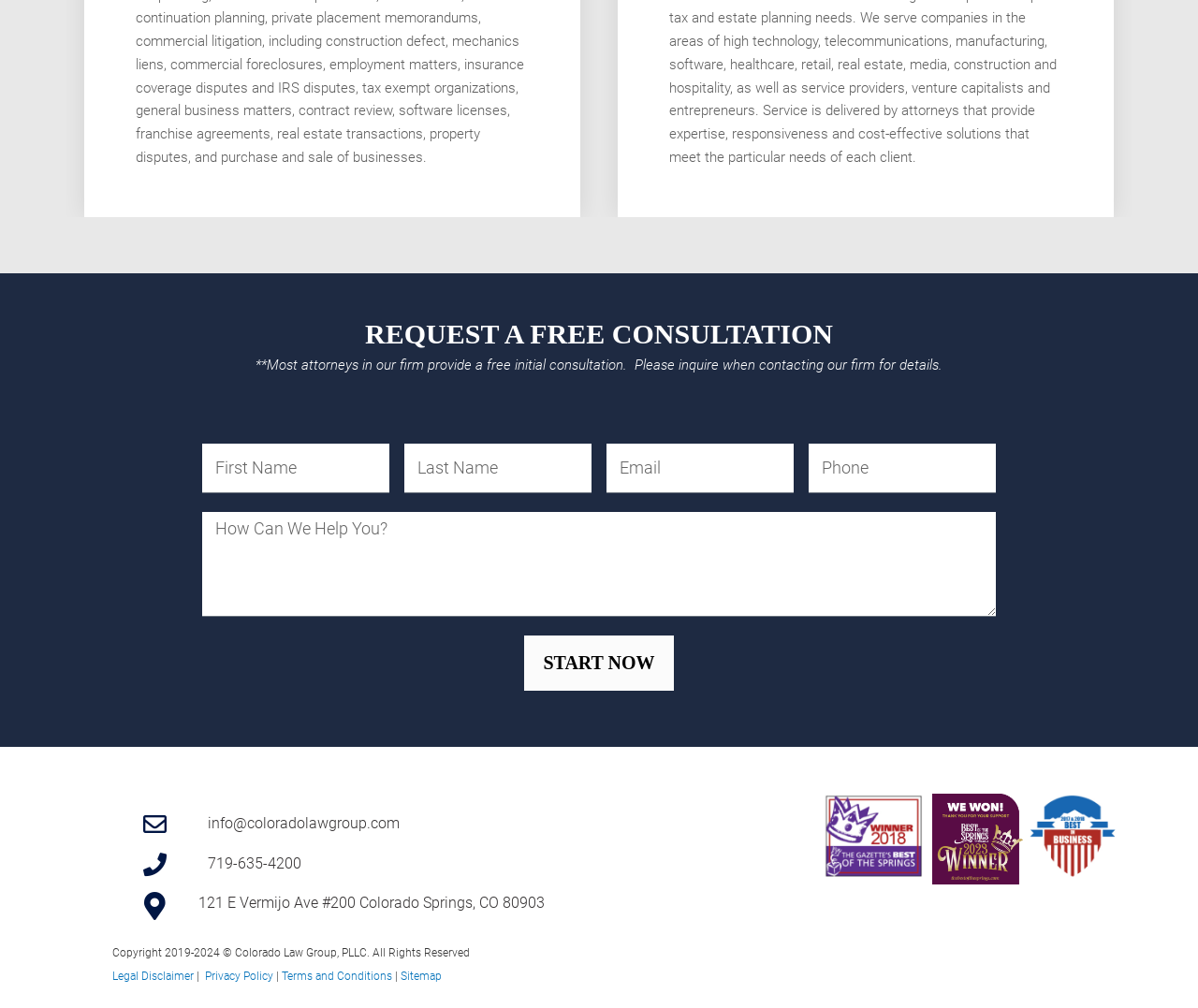Find the coordinates for the bounding box of the element with this description: "Privacy Policy".

[0.171, 0.962, 0.228, 0.975]